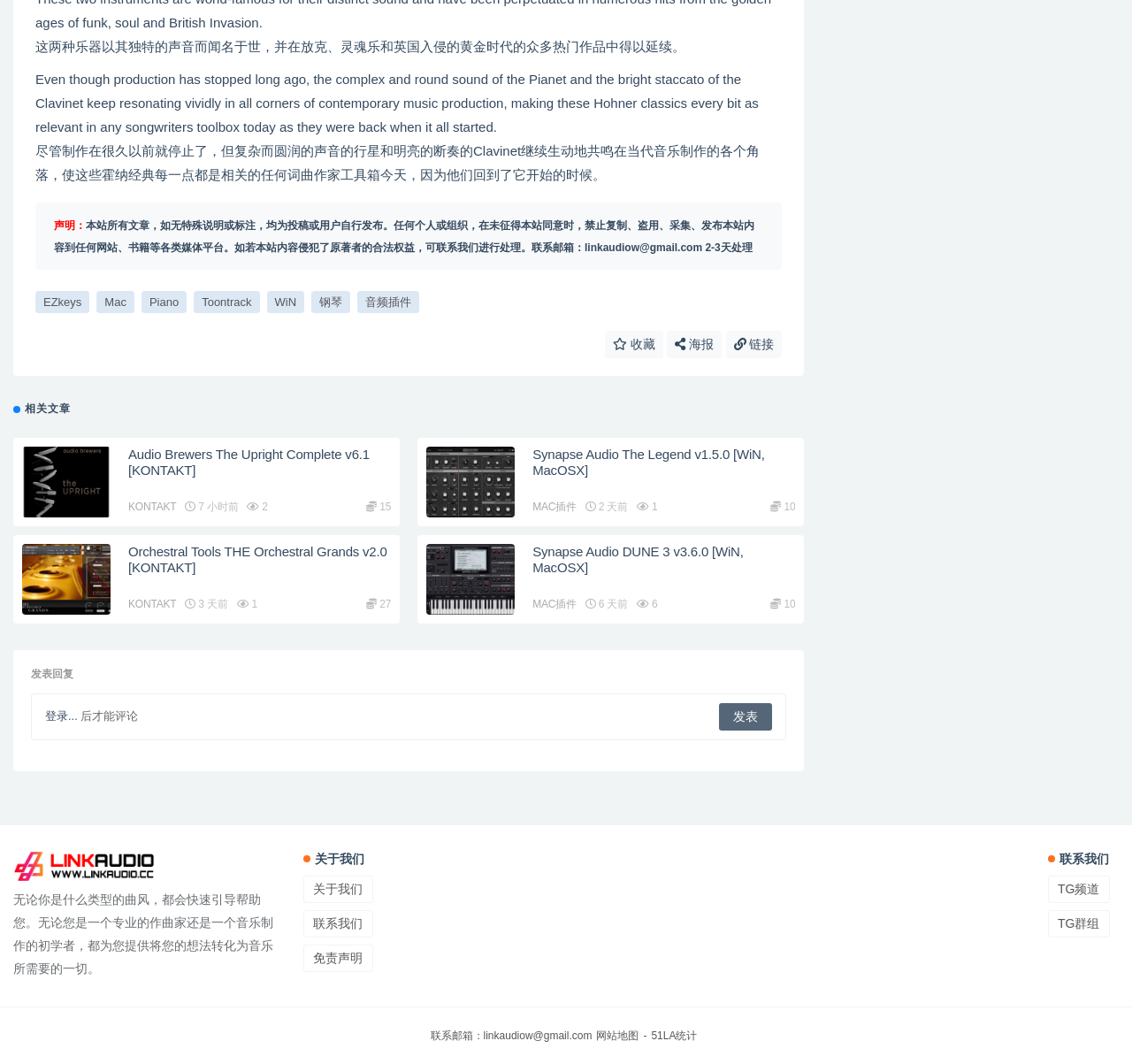Please determine the bounding box coordinates for the element that should be clicked to follow these instructions: "view the article 'Audio Brewers The Upright Complete v6.1 [KONTAKT}'".

[0.02, 0.42, 0.098, 0.486]